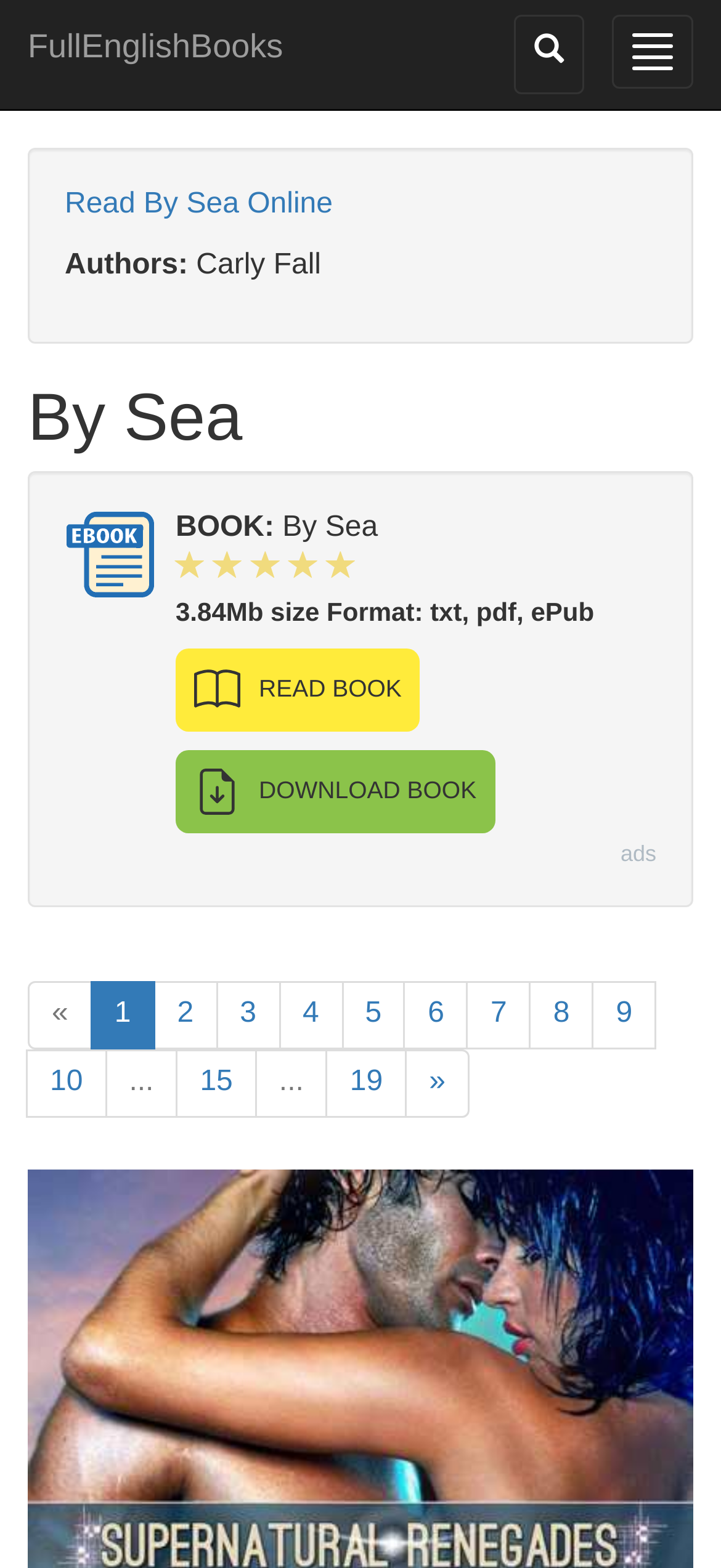Please predict the bounding box coordinates of the element's region where a click is necessary to complete the following instruction: "Go to page 1". The coordinates should be represented by four float numbers between 0 and 1, i.e., [left, top, right, bottom].

[0.125, 0.625, 0.215, 0.669]